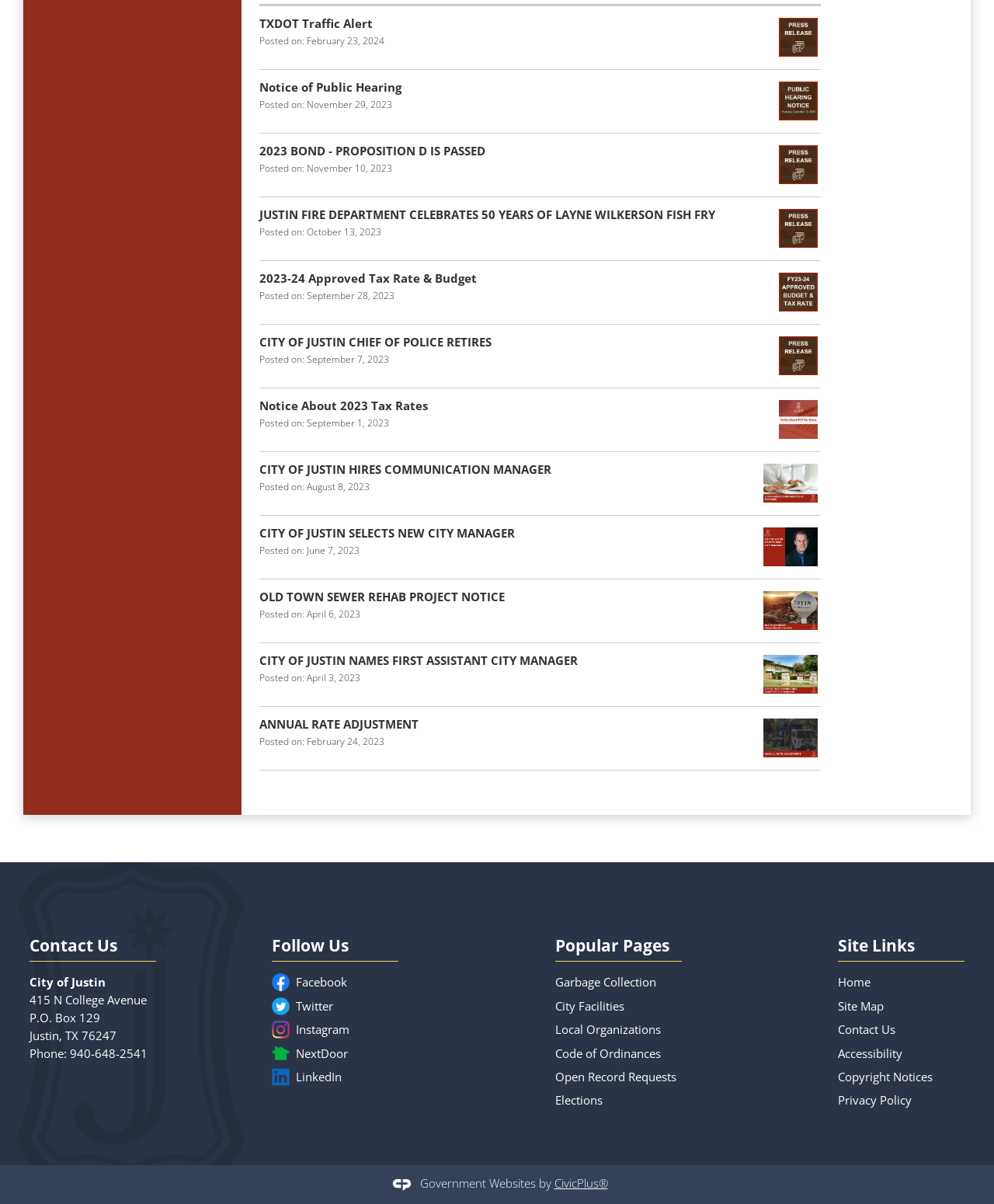From the screenshot, find the bounding box of the UI element matching this description: "Notice of Public Hearing". Supply the bounding box coordinates in the form [left, top, right, bottom], each a float between 0 and 1.

[0.261, 0.065, 0.404, 0.078]